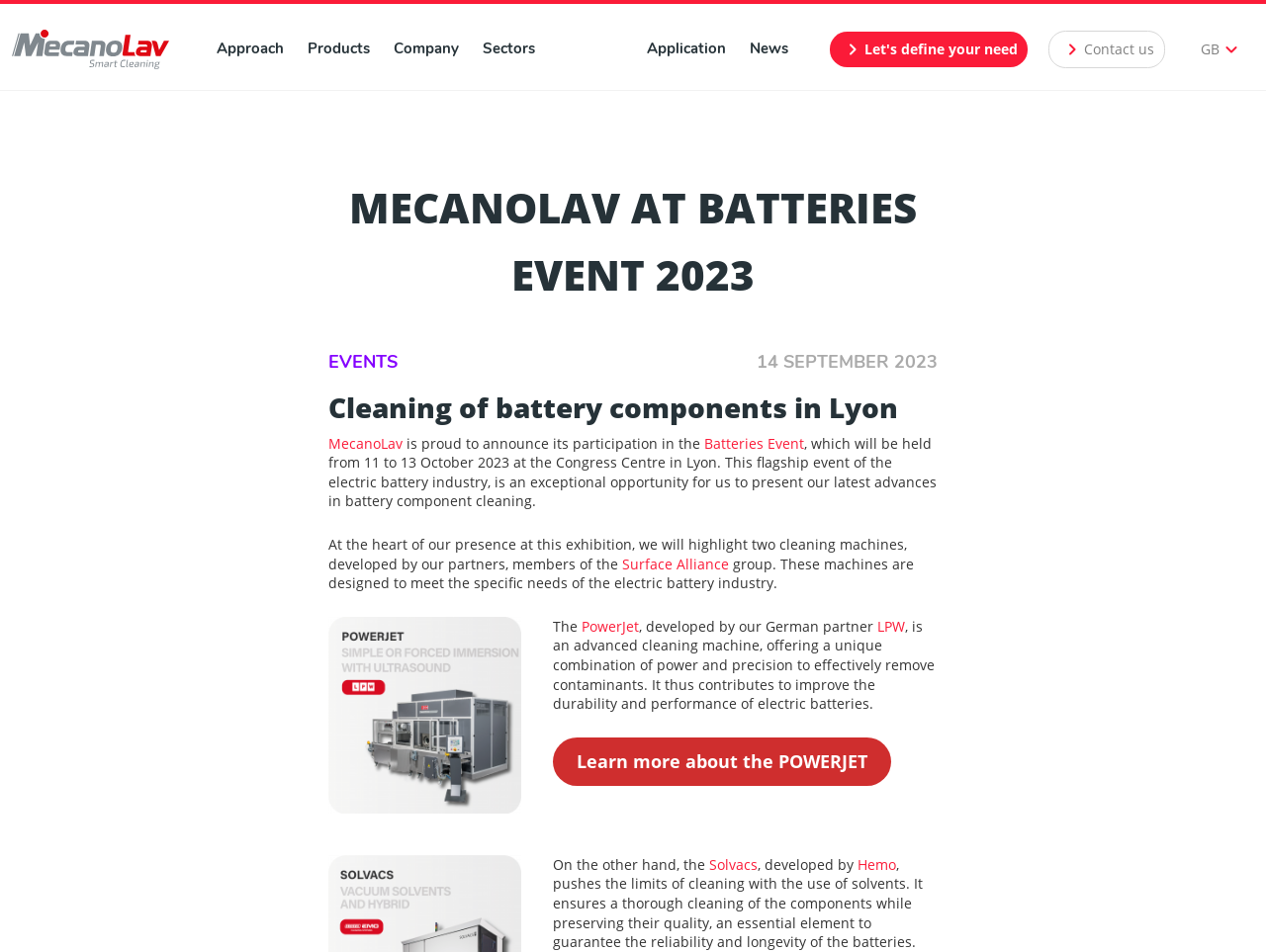Identify the bounding box for the UI element specified in this description: "chevron_right Let's define your need". The coordinates must be four float numbers between 0 and 1, formatted as [left, top, right, bottom].

[0.655, 0.033, 0.812, 0.071]